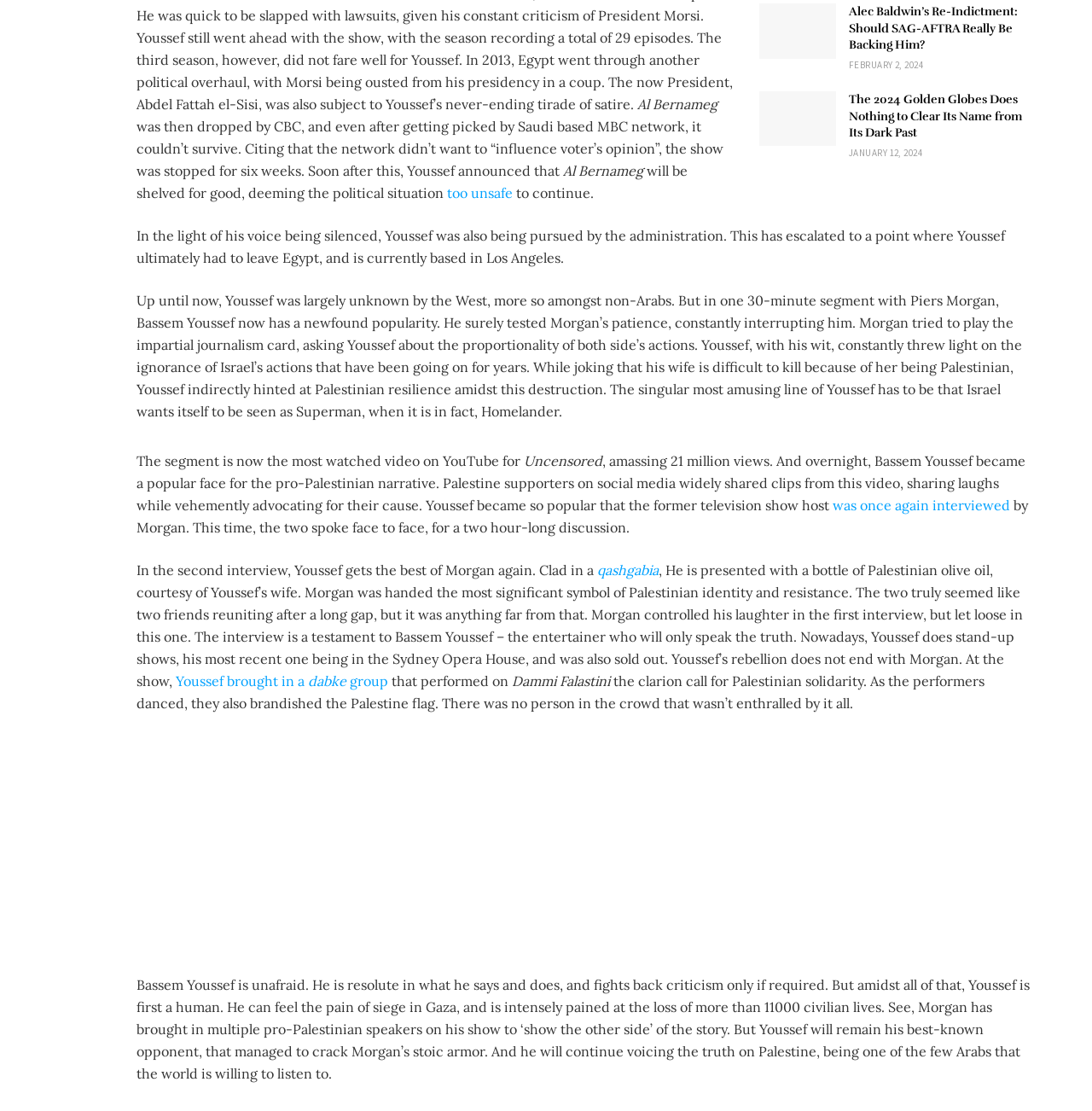Please find the bounding box coordinates (top-left x, top-left y, bottom-right x, bottom-right y) in the screenshot for the UI element described as follows: was once again interviewed

[0.762, 0.22, 0.925, 0.235]